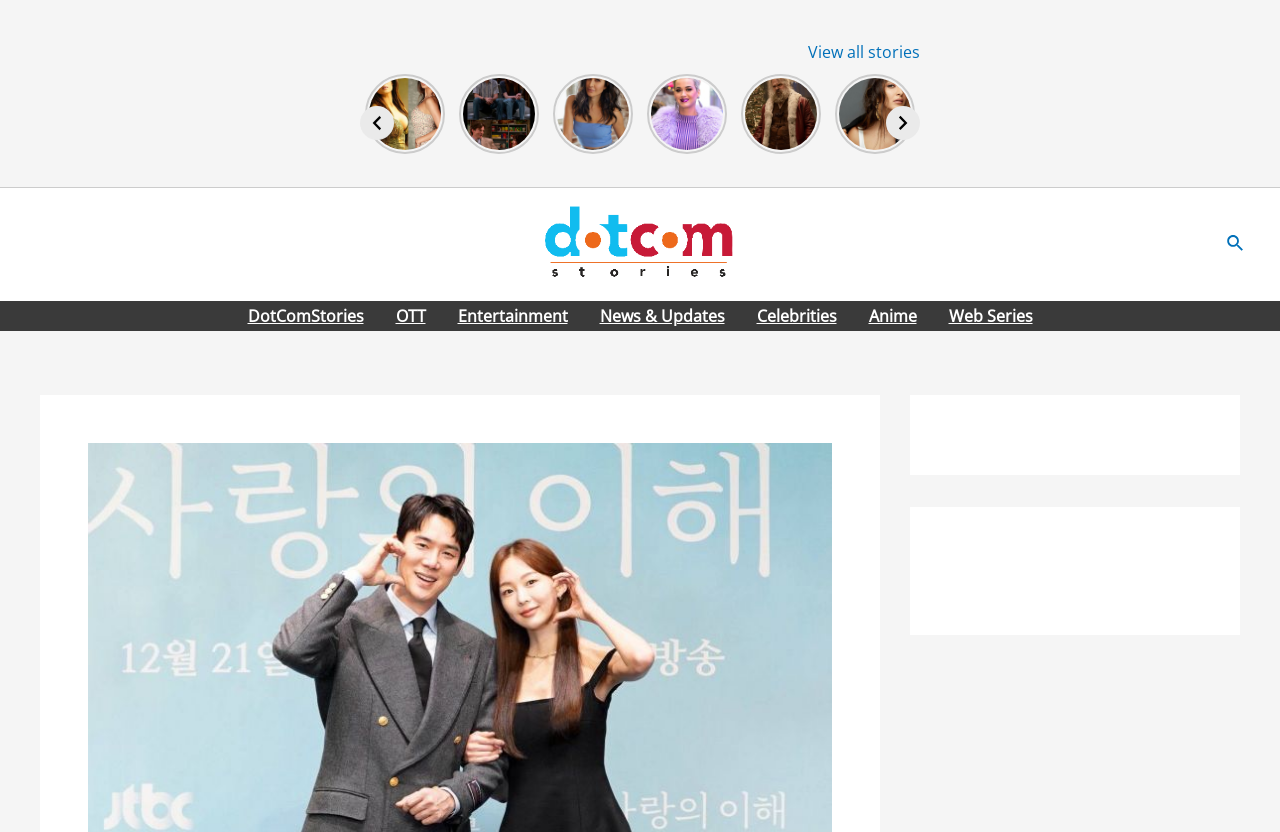Identify the bounding box coordinates for the element you need to click to achieve the following task: "Click on the link to read about Palak Tiwari". Provide the bounding box coordinates as four float numbers between 0 and 1, in the form [left, top, right, bottom].

[0.285, 0.089, 0.348, 0.185]